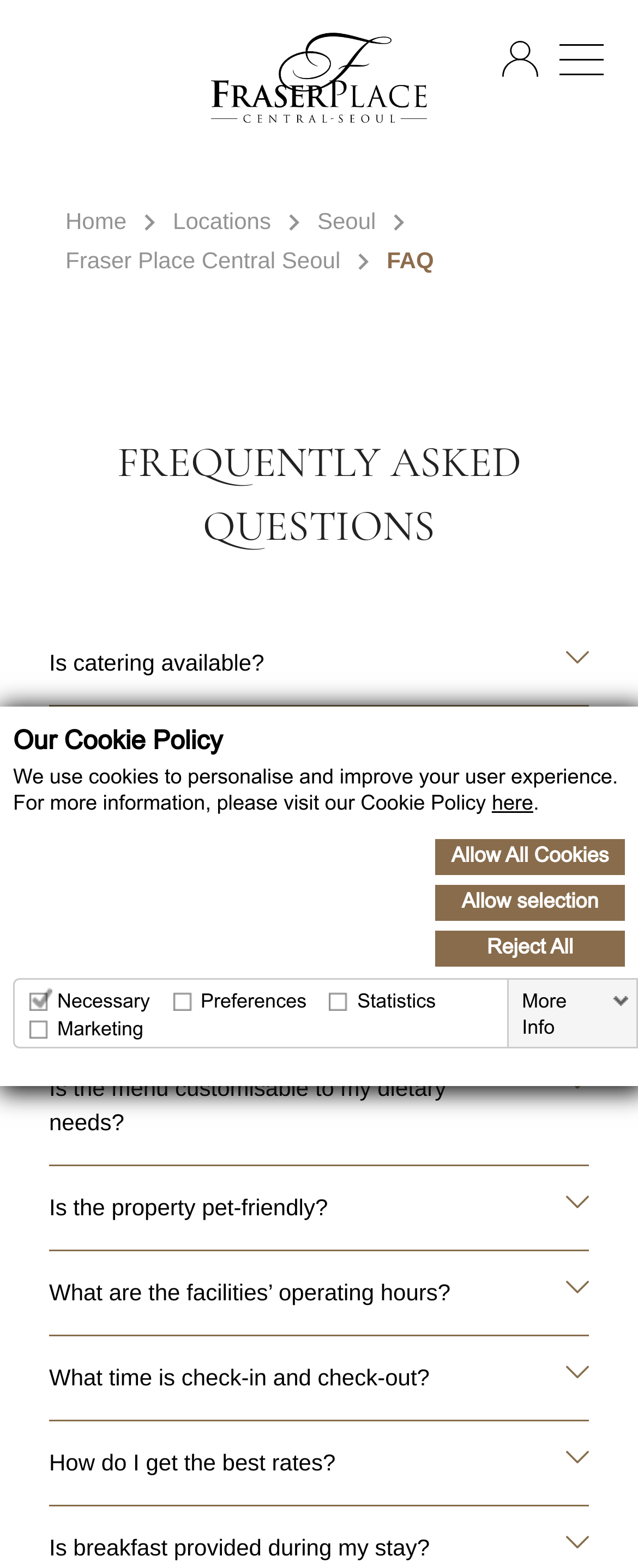Construct a comprehensive description capturing every detail on the webpage.

This webpage is a FAQ page with a focus on cookie policy and frequently asked questions about a hotel or accommodation service. 

At the top of the page, there is a dialog box with a heading "Our Cookie Policy" and a brief description of the use of cookies on the website. Below this, there are three links: "here", "Allow All Cookies", "Allow selection", and "Reject All". 

To the right of the dialog box, there is a table with four columns labeled "Necessary", "Preferences", "Statistics", and "Marketing". Each column has a checkbox and a brief description of the type of cookies. 

Below the table, there is a link "More Info". 

At the top left of the page, there is a language selection link "EN" and a home logo with a link to the homepage. 

Above the main content, there is a breadcrumb navigation menu with links to "Home", "Locations", "Seoul", "Fraser Place Central Seoul", and "FAQ". 

The main content of the page is a list of frequently asked questions, including "Is catering available?", "Are baby cots available?", "What time is breakfast served?", and several others. Each question is a separate paragraph.